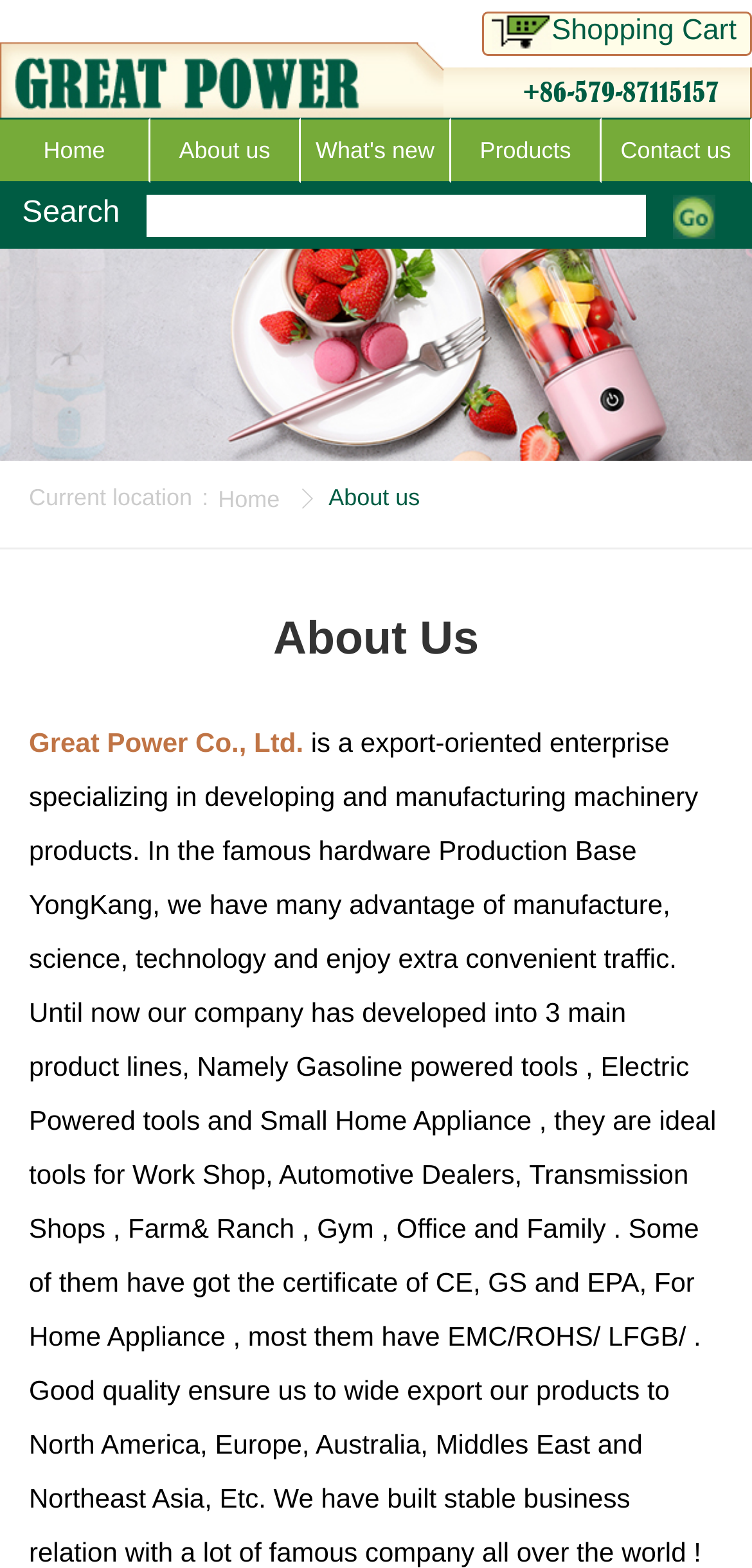Identify the bounding box coordinates of the element that should be clicked to fulfill this task: "Follow us on Facebook". The coordinates should be provided as four float numbers between 0 and 1, i.e., [left, top, right, bottom].

None